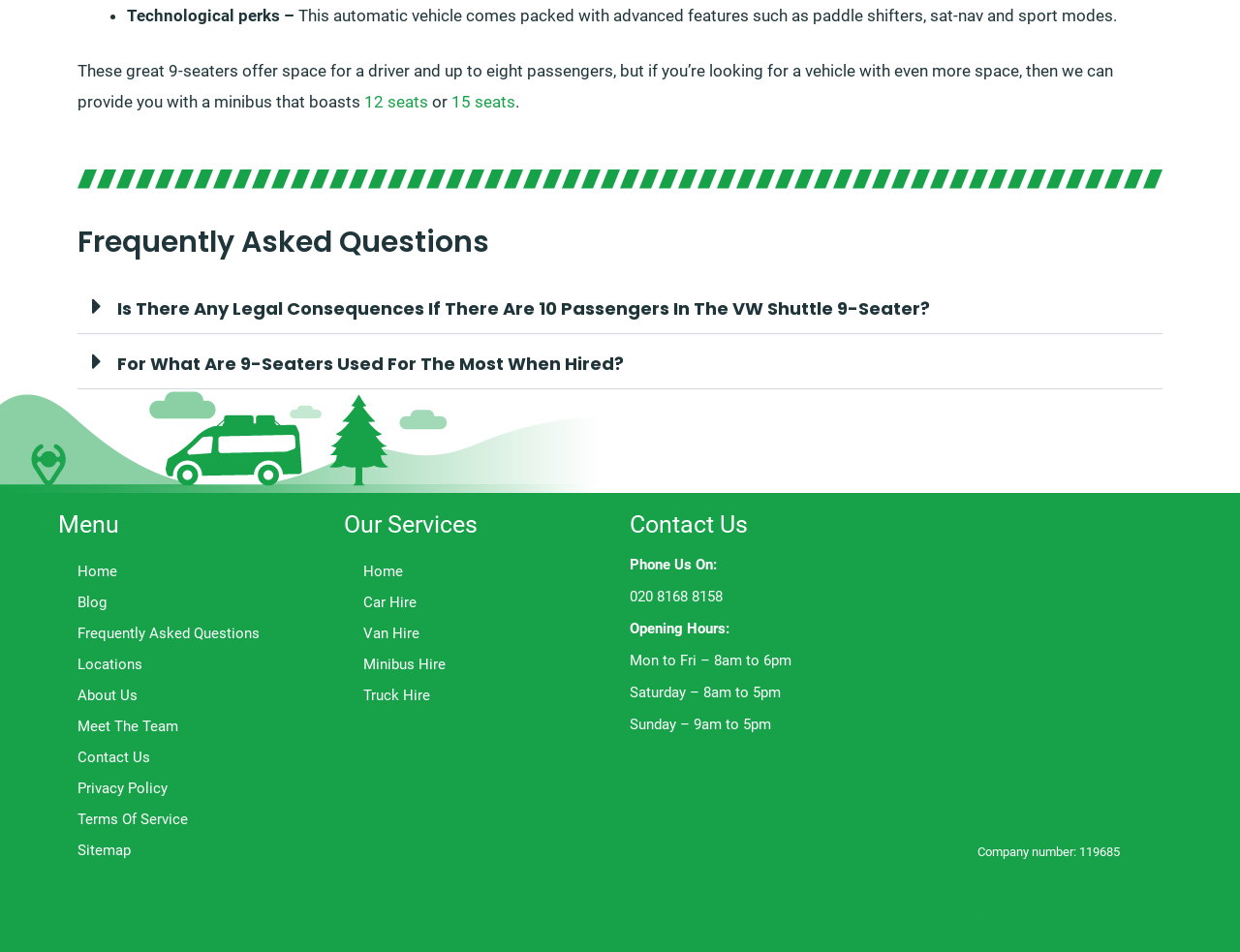Indicate the bounding box coordinates of the element that needs to be clicked to satisfy the following instruction: "Click on the 'HOME' link". The coordinates should be four float numbers between 0 and 1, i.e., [left, top, right, bottom].

None